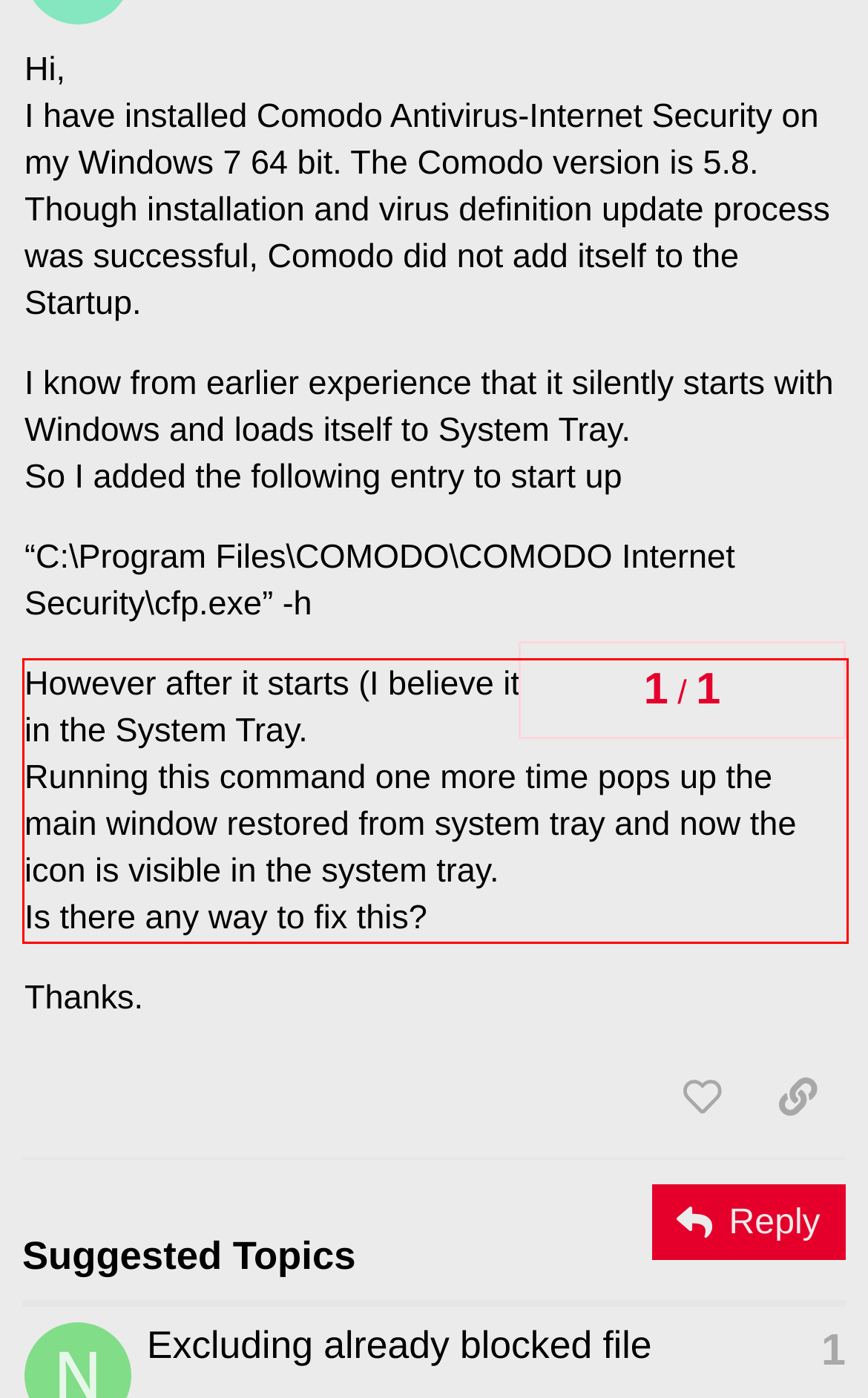Observe the screenshot of the webpage that includes a red rectangle bounding box. Conduct OCR on the content inside this red bounding box and generate the text.

However after it starts (I believe it starts) it is not visible in the System Tray. Running this command one more time pops up the main window restored from system tray and now the icon is visible in the system tray. Is there any way to fix this?